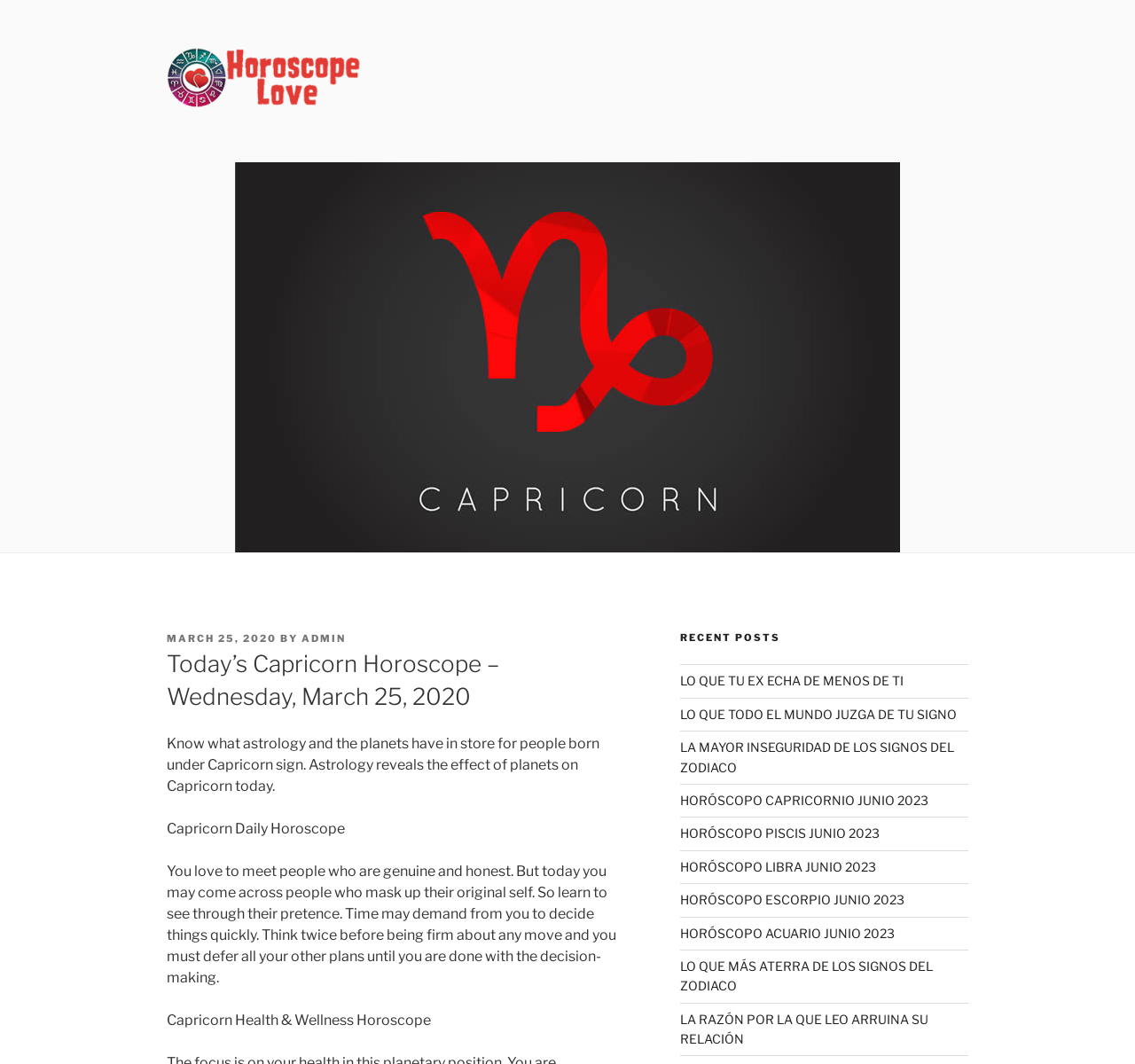Determine the bounding box coordinates for the UI element matching this description: "Love Horoscope".

[0.147, 0.112, 0.446, 0.149]